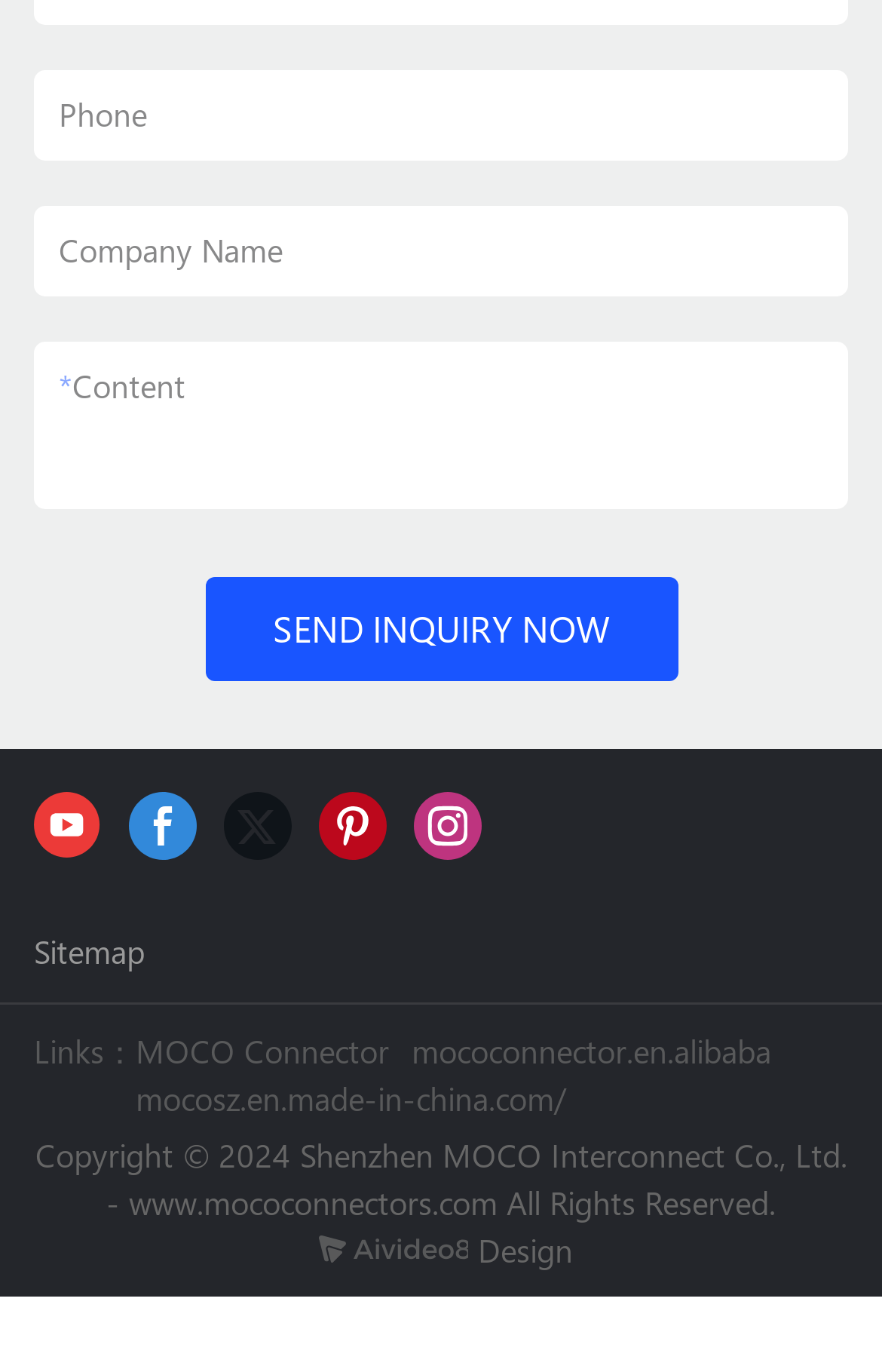Can you find the bounding box coordinates of the area I should click to execute the following instruction: "Input company name"?

[0.077, 0.151, 0.923, 0.214]